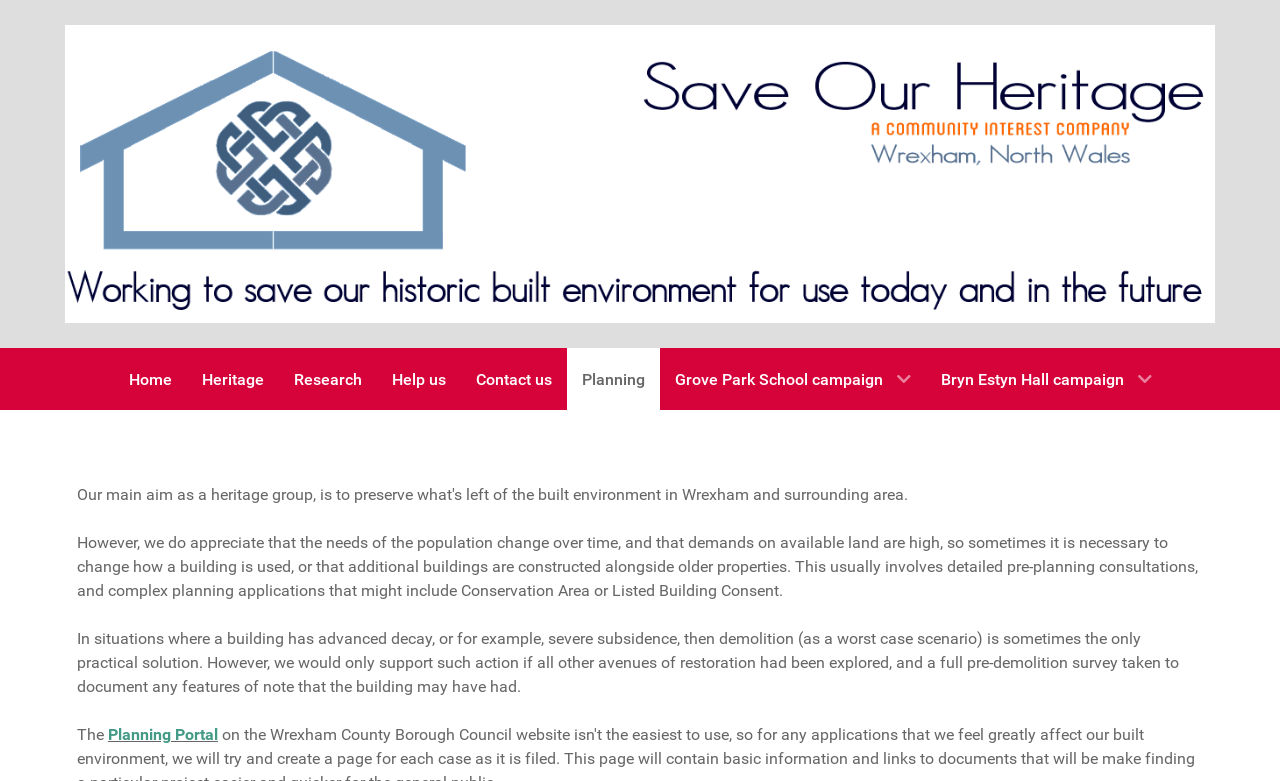Determine the bounding box coordinates of the clickable element to achieve the following action: 'Go to Home page'. Provide the coordinates as four float values between 0 and 1, formatted as [left, top, right, bottom].

[0.089, 0.446, 0.146, 0.525]